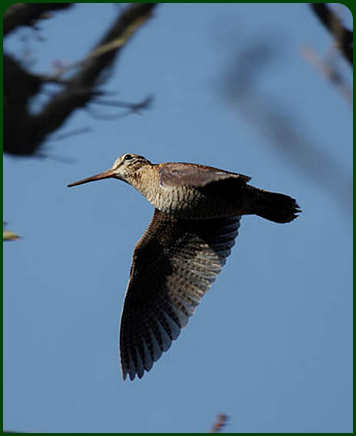What is the cultural significance of woodcock hunting in Croatia? Based on the screenshot, please respond with a single word or phrase.

Cherished tradition